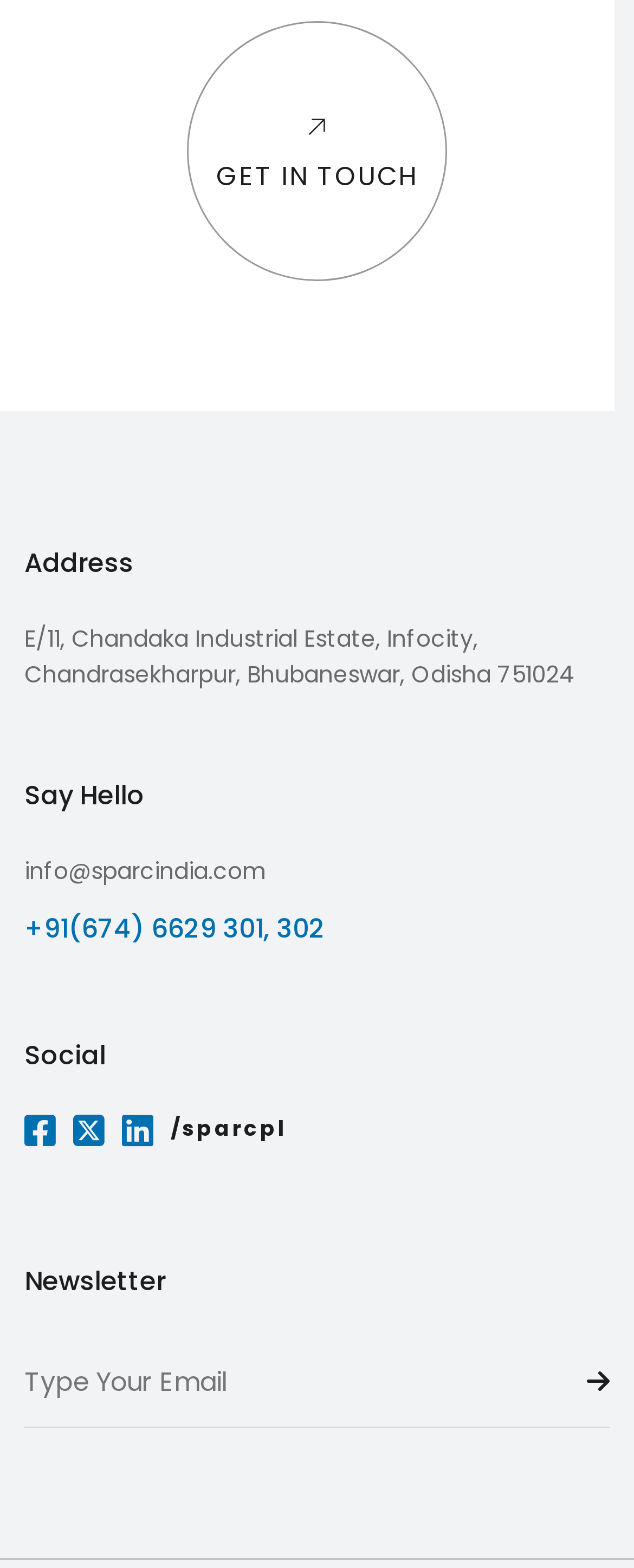How many social media links are there?
Answer the question with detailed information derived from the image.

I counted the number of social media links by looking at the 'Social' heading and the links that follow it, which are represented by icons. There are three icons, so I assume there are three social media links.